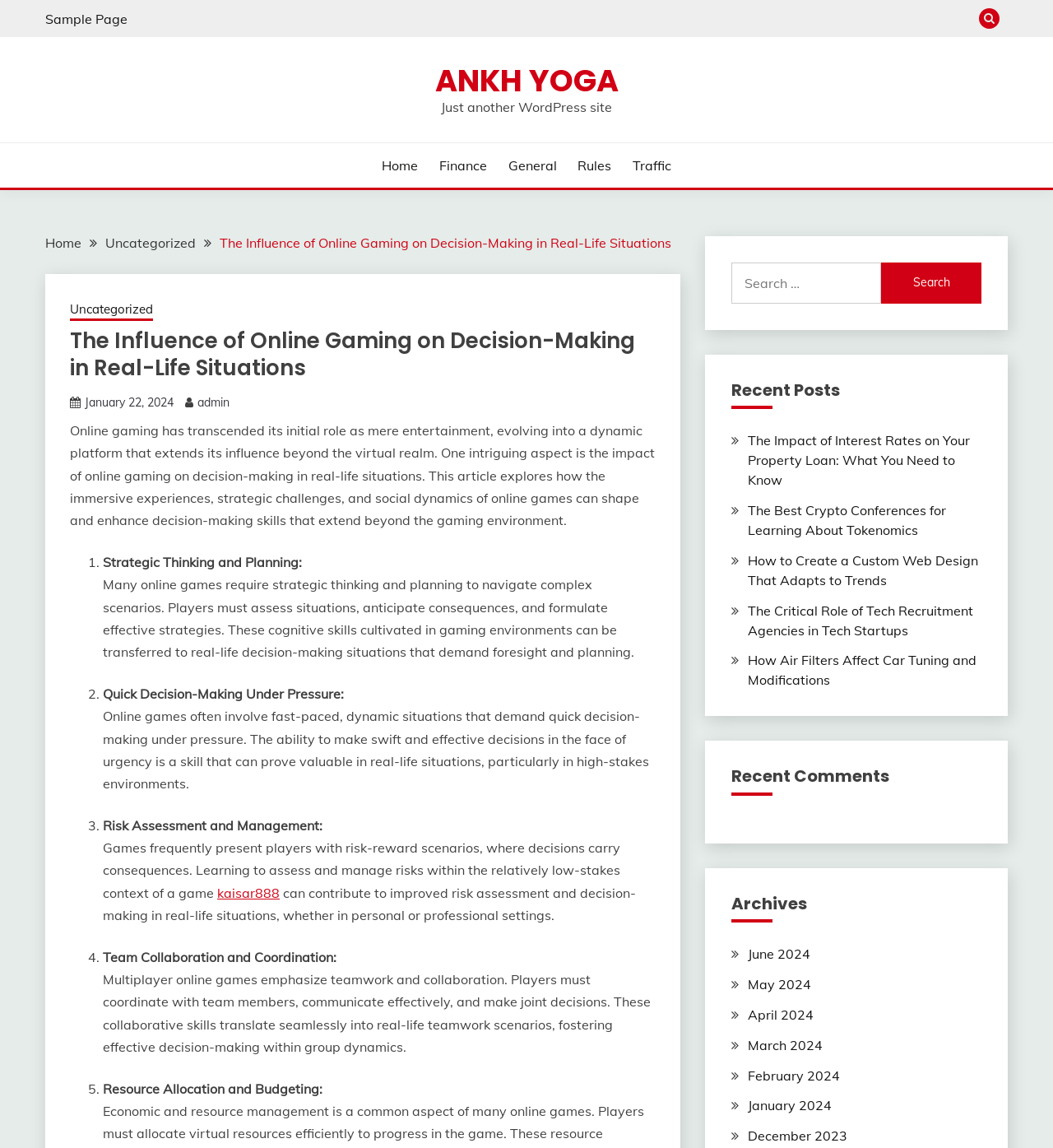What is the purpose of the search bar?
Deliver a detailed and extensive answer to the question.

The search bar is located in the top right corner of the webpage, and its purpose is to allow users to search for specific content within the website.